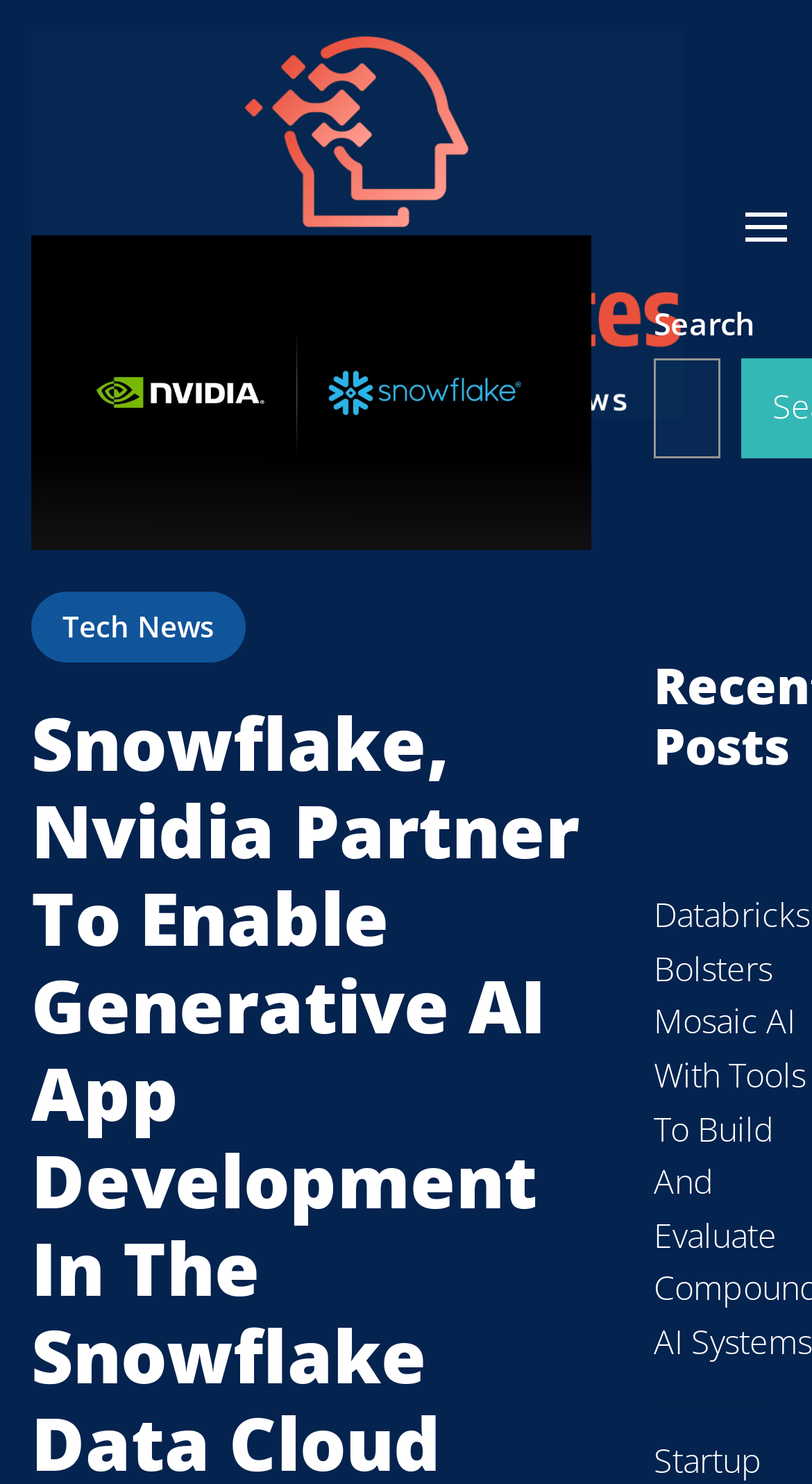Provide a one-word or brief phrase answer to the question:
What is the logo of the website?

Tech Automates